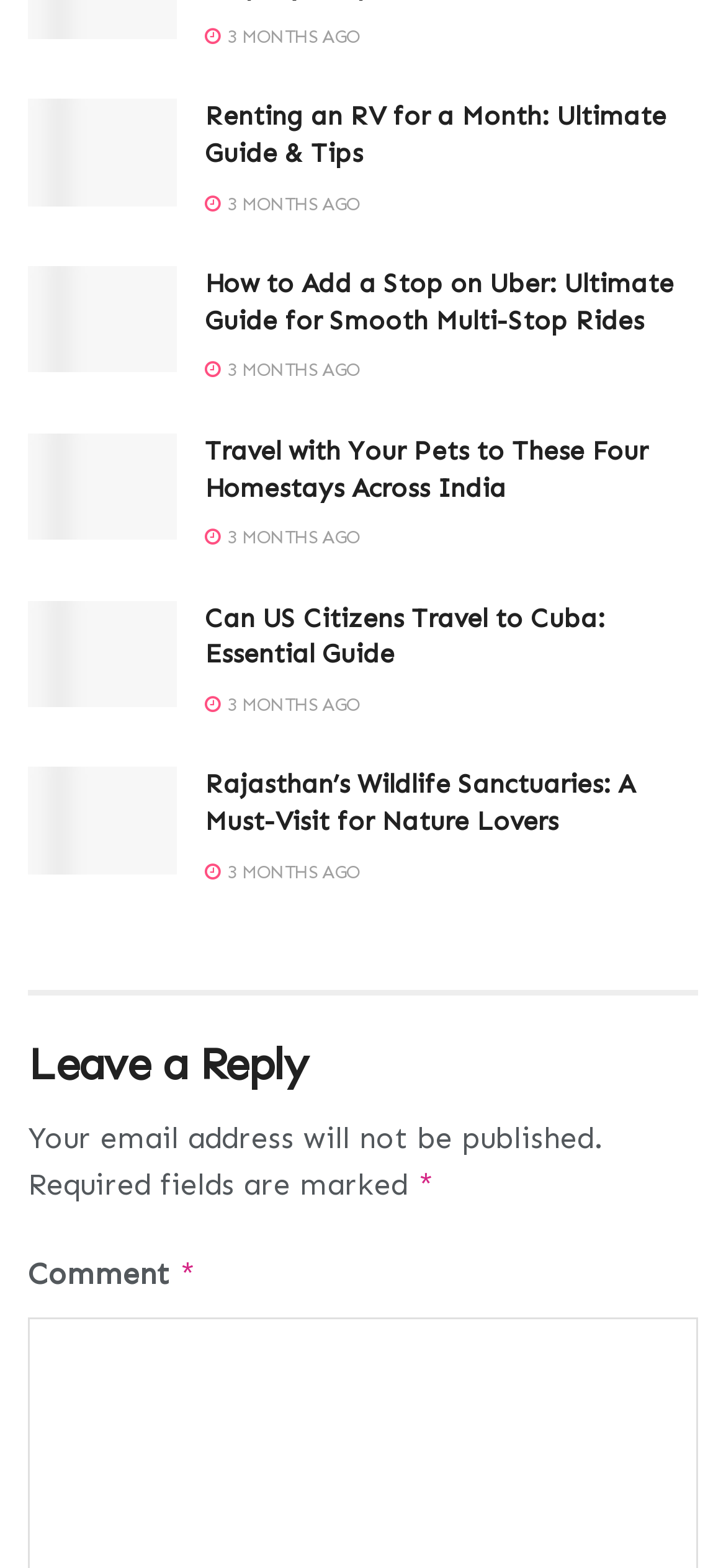Locate the bounding box coordinates of the element you need to click to accomplish the task described by this instruction: "View Uber article".

[0.038, 0.17, 0.244, 0.238]